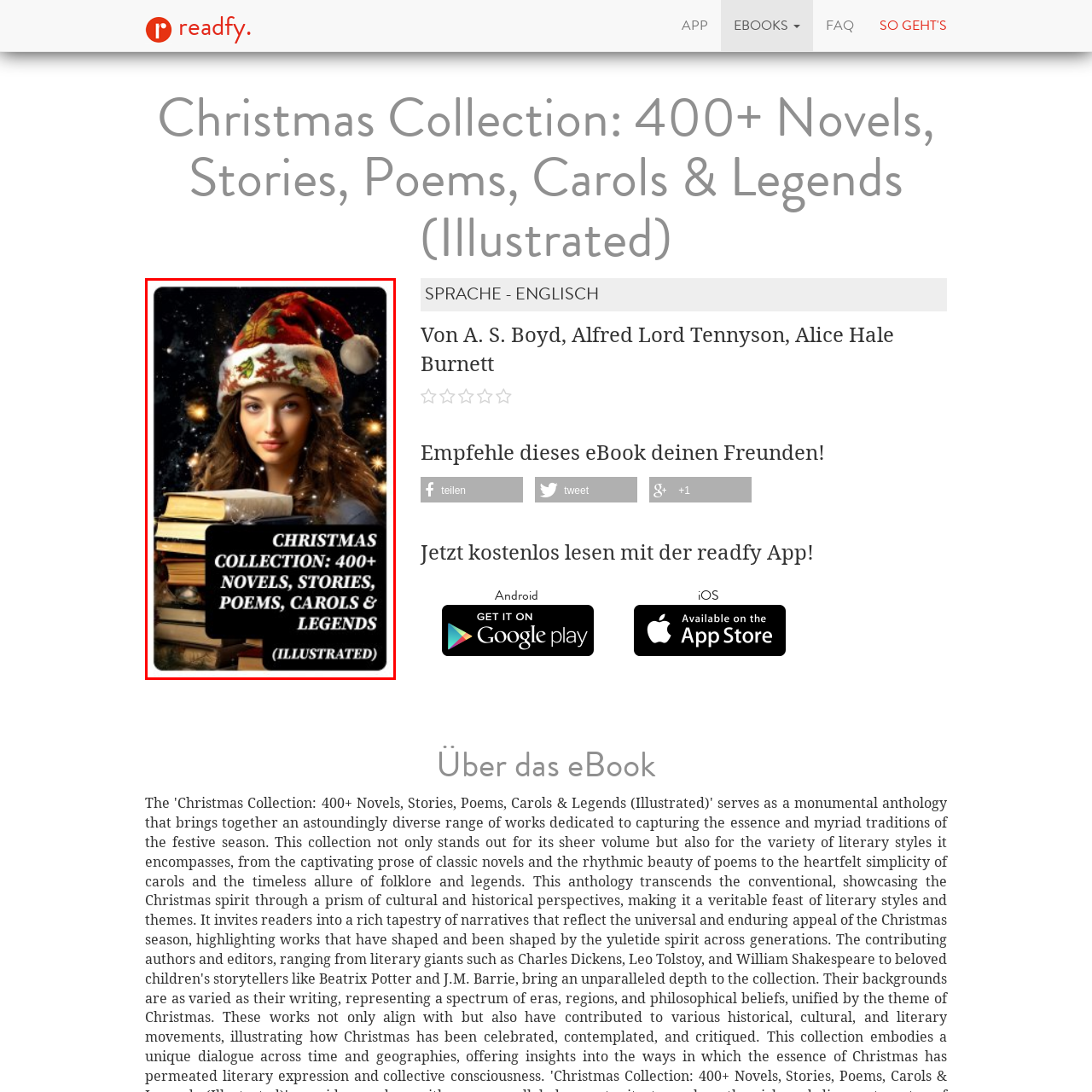What surrounds the woman in the image?
Check the image inside the red boundary and answer the question using a single word or brief phrase.

Stacks of books